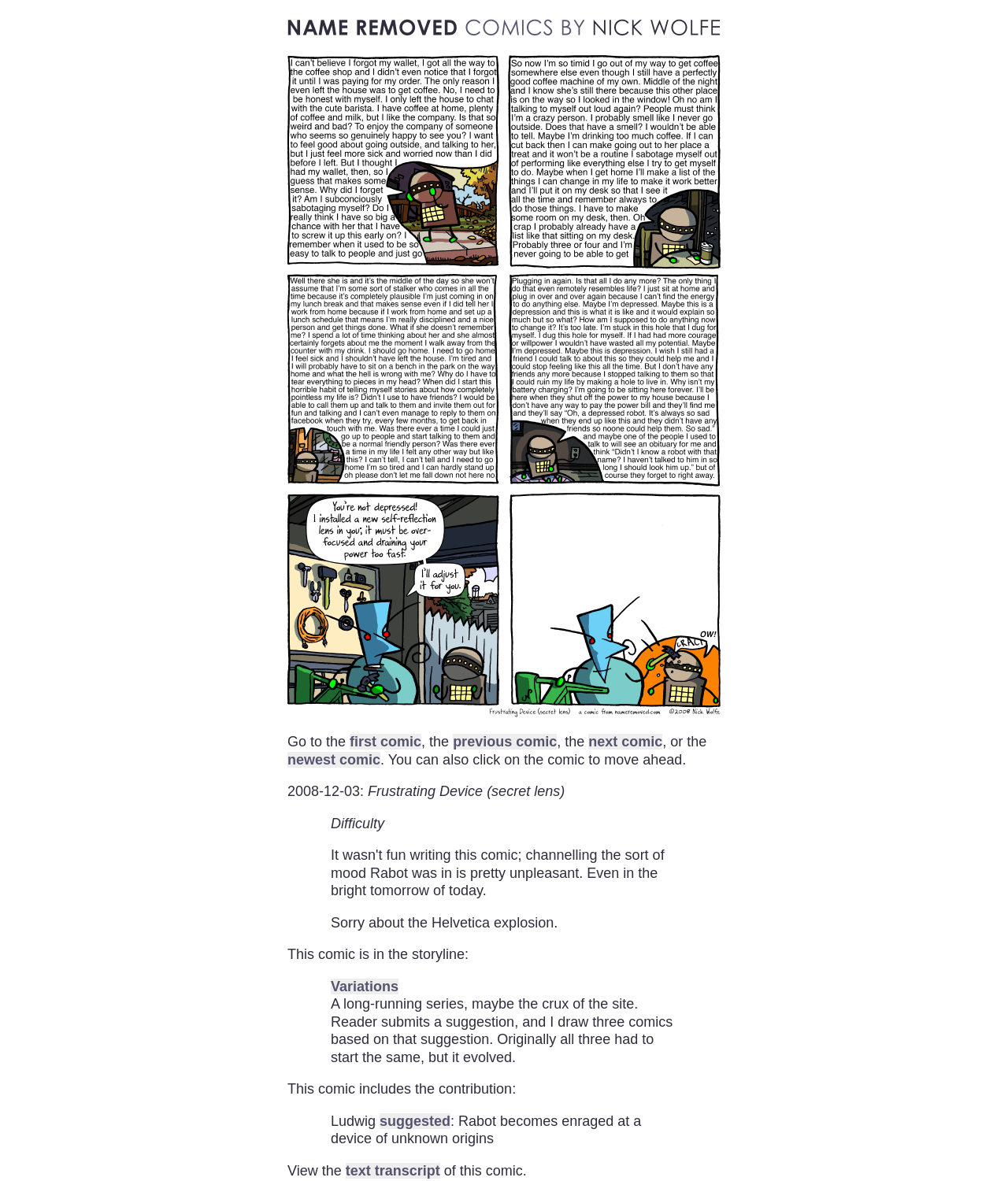Please specify the bounding box coordinates of the clickable region to carry out the following instruction: "Go to Home". The coordinates should be four float numbers between 0 and 1, in the format [left, top, right, bottom].

None